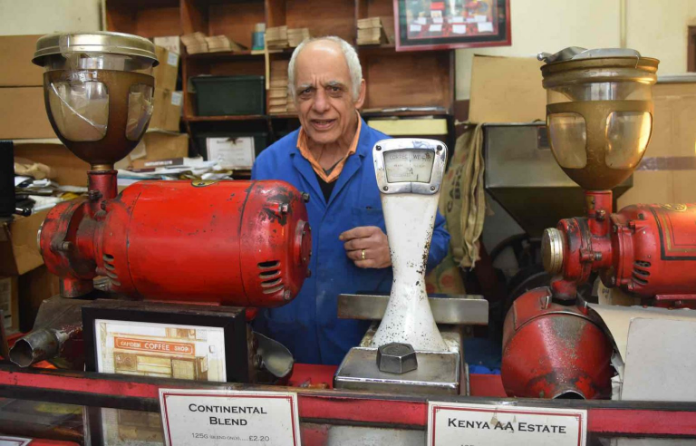Thoroughly describe the content and context of the image.

In this bustling coffee shop, George Constantinou stands proudly amidst an array of vintage coffee equipment, showcasing the charm of his beloved establishment. Behind him, the well-worn red coffee grinders and scales tell a story of decades spent perfecting the art of coffee making. The shop, renowned for its last-of-a-kind allure, has been a staple since George took over from his uncle in 1979. Here, he emphasizes that making the best coffee isn't about secrets but the dedication to his craft. George’s passion for coffee attracts both locals and enthusiasts from across Europe, ensuring that every visit is a sensory experience enriched by the fragrant aroma of freshly ground beans. In this intimate setting, with space for just a handful of patrons at a time, you’ll feel the warmth of a true coffee haven.